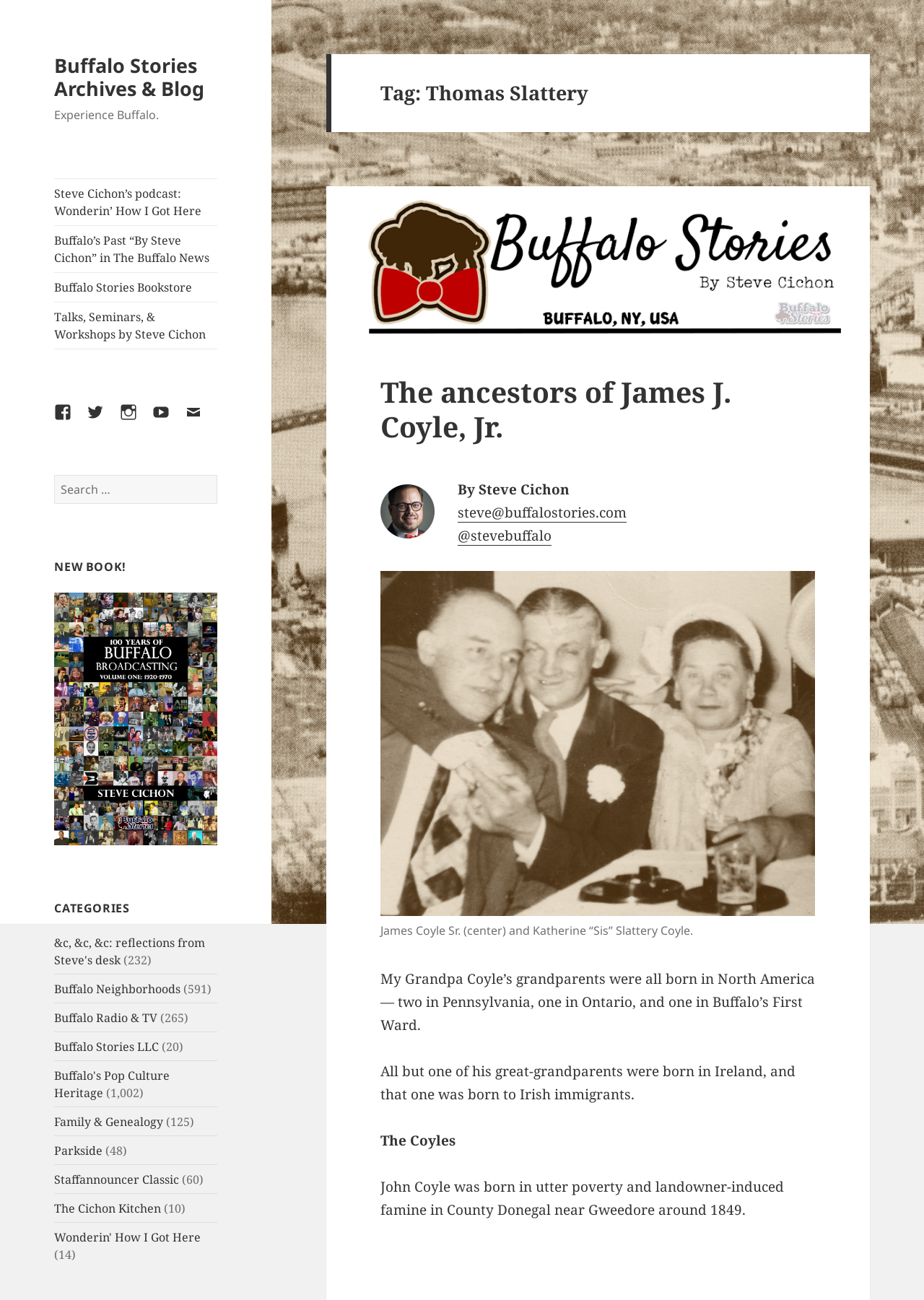What is the name of the blog?
Please provide a detailed and thorough answer to the question.

The name of the blog can be found at the top of the webpage, where it says 'Thomas Slattery - Buffalo Stories Archives & Blog'. This is the title of the webpage, which indicates that it is a blog about Buffalo stories and archives.